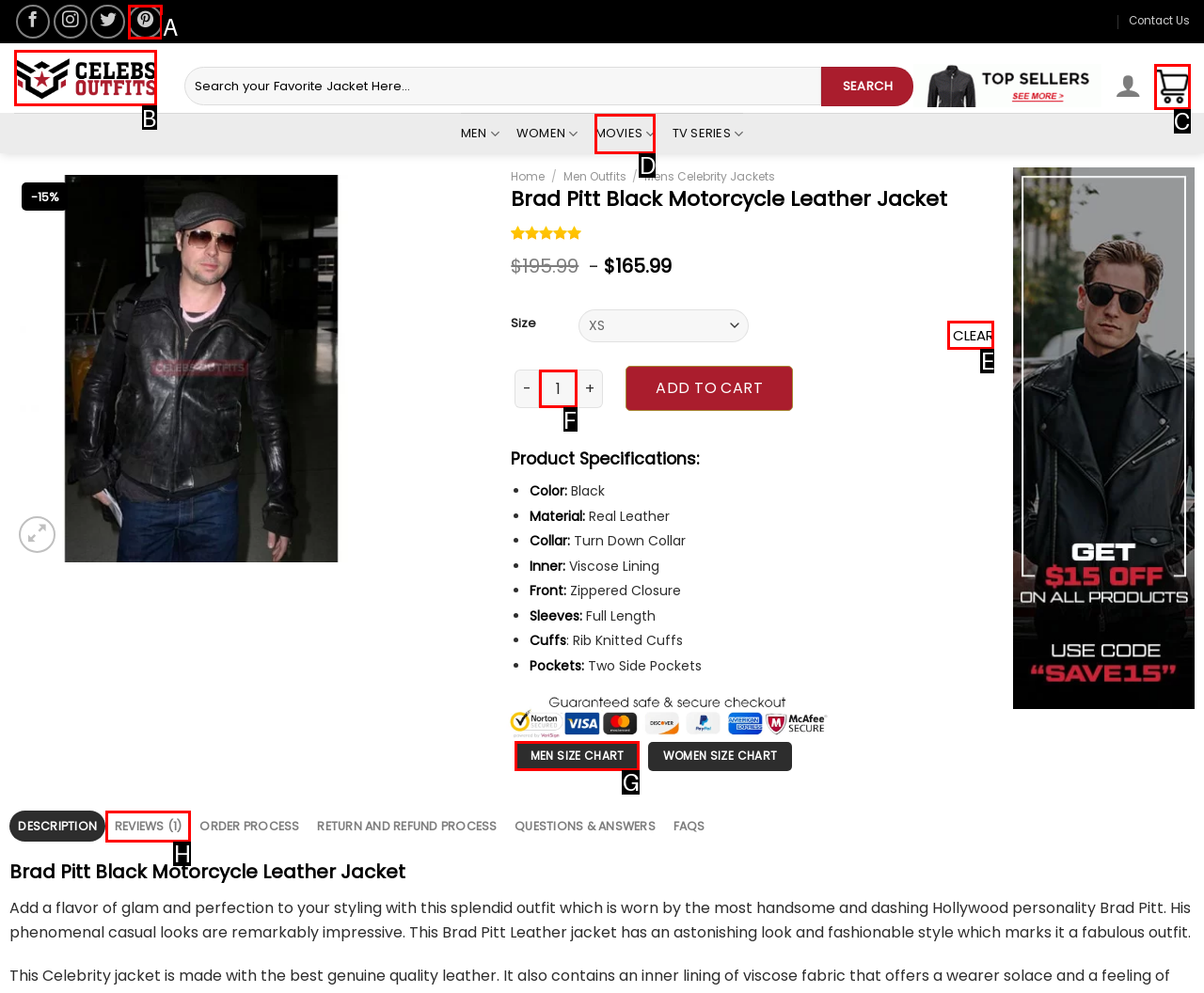Identify the letter of the UI element I need to click to carry out the following instruction: Check men size chart

G